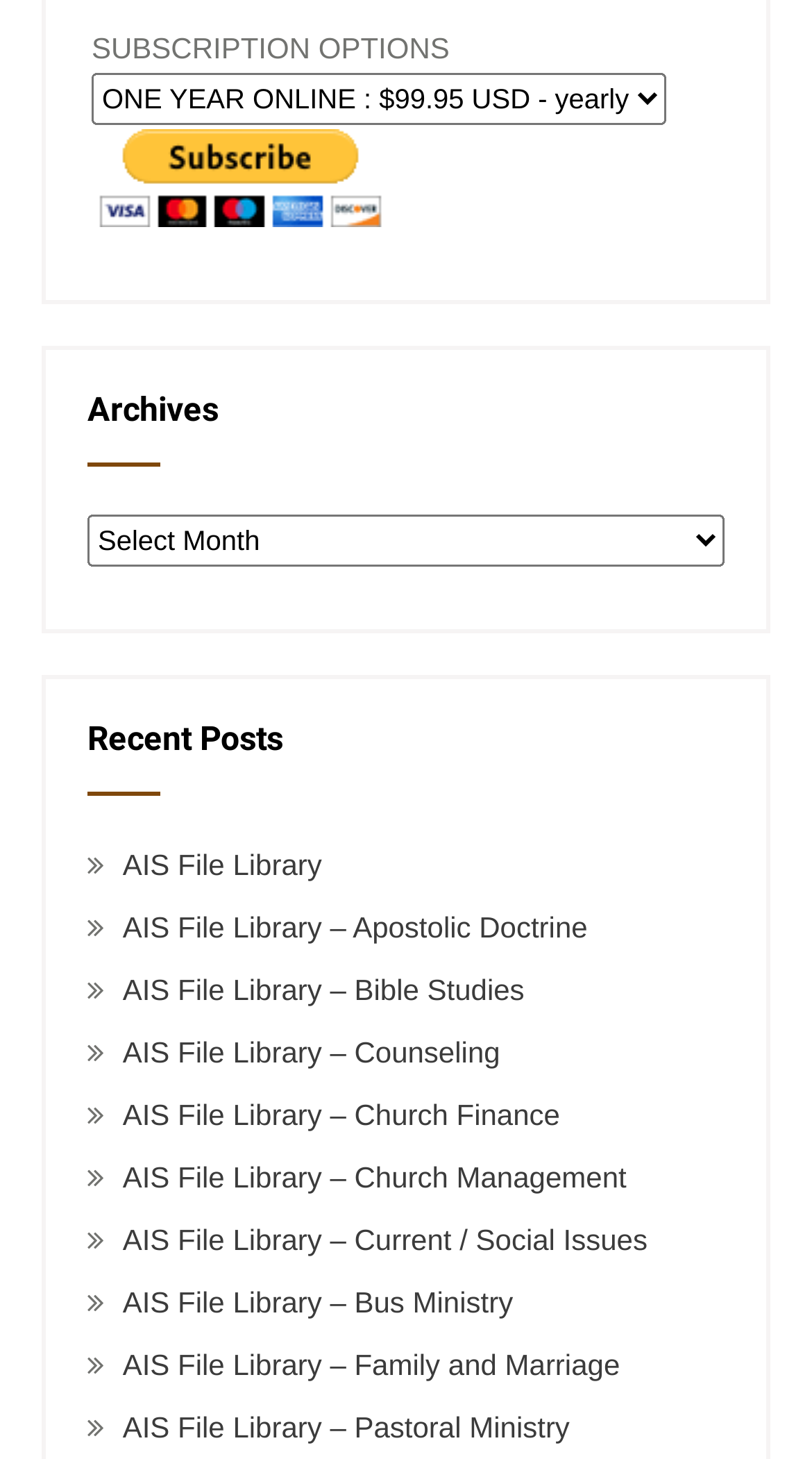Identify the bounding box coordinates for the UI element described by the following text: "AIS File Library". Provide the coordinates as four float numbers between 0 and 1, in the format [left, top, right, bottom].

[0.151, 0.581, 0.396, 0.603]